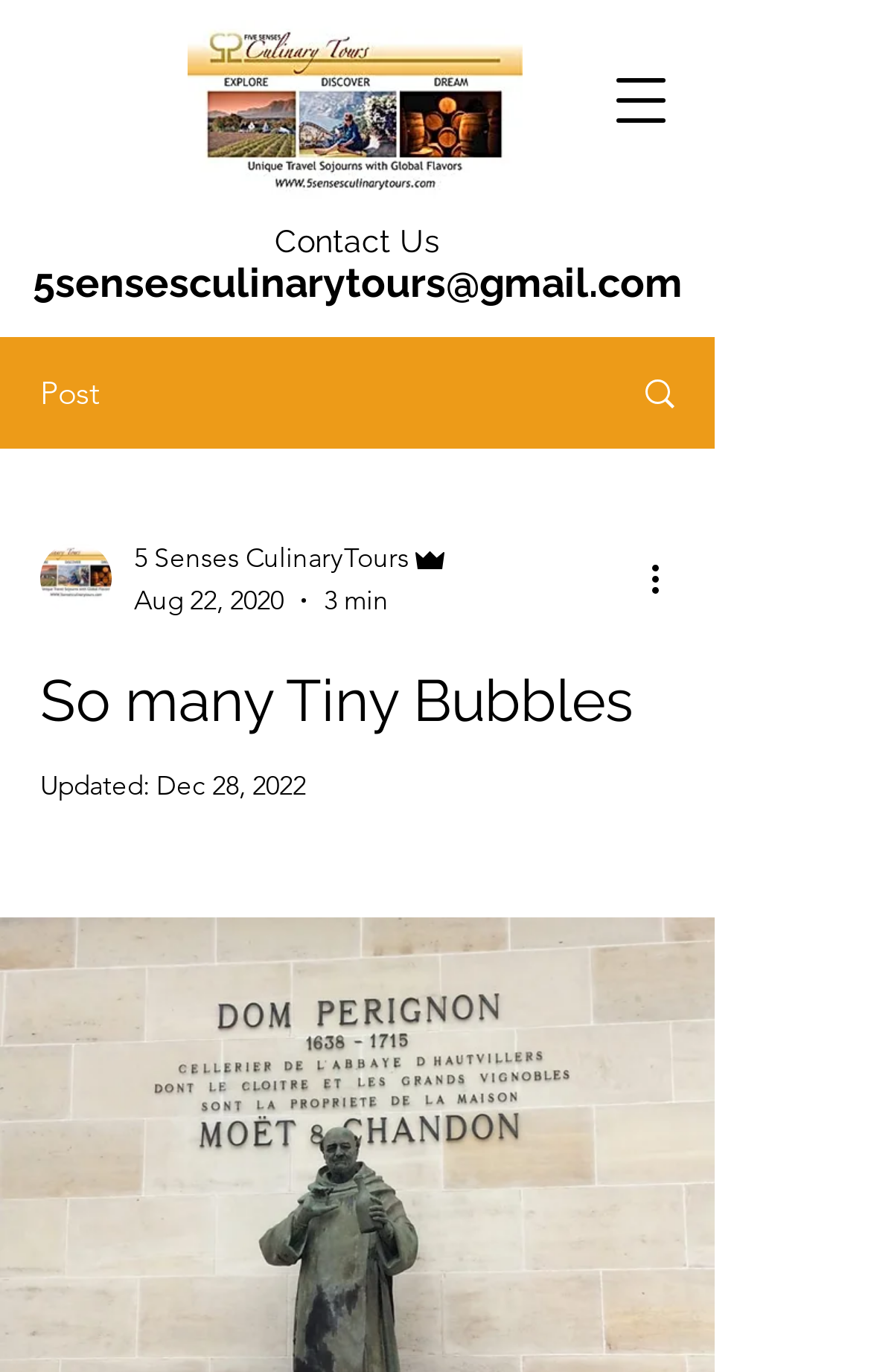Generate the main heading text from the webpage.

So many Tiny Bubbles